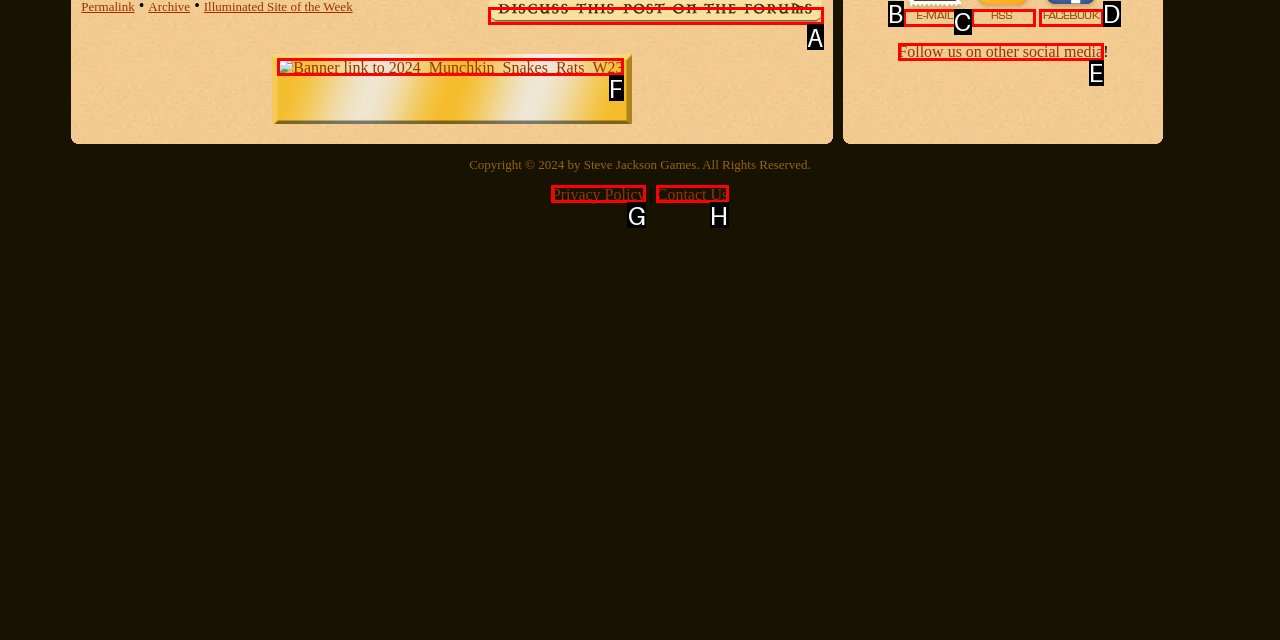From the provided options, pick the HTML element that matches the description: title="2024_Munchkin_Snakes_Rats_W23". Respond with the letter corresponding to your choice.

F